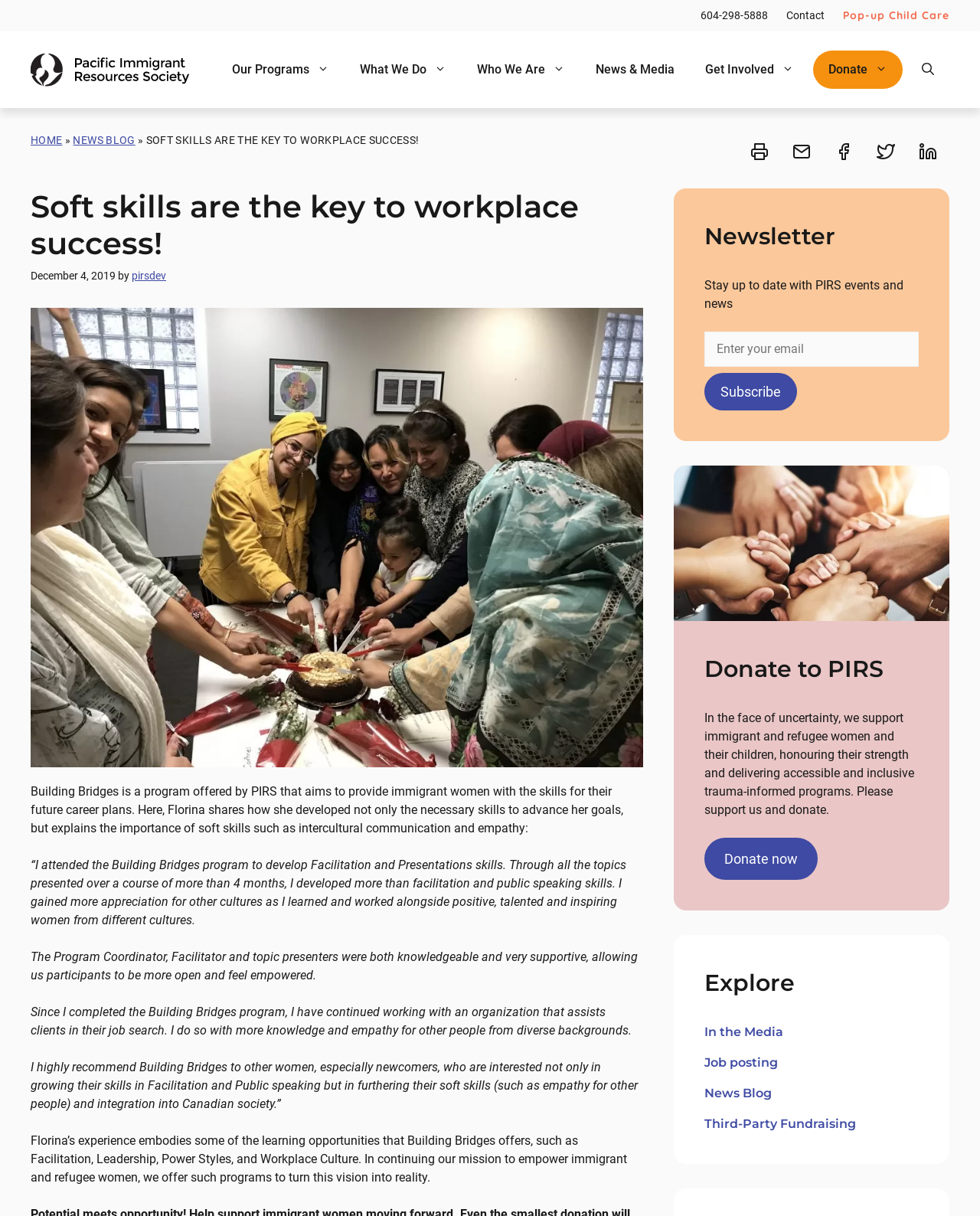From the given element description: "Annual Reports", find the bounding box for the UI element. Provide the coordinates as four float numbers between 0 and 1, in the order [left, top, right, bottom].

[0.592, 0.11, 0.771, 0.133]